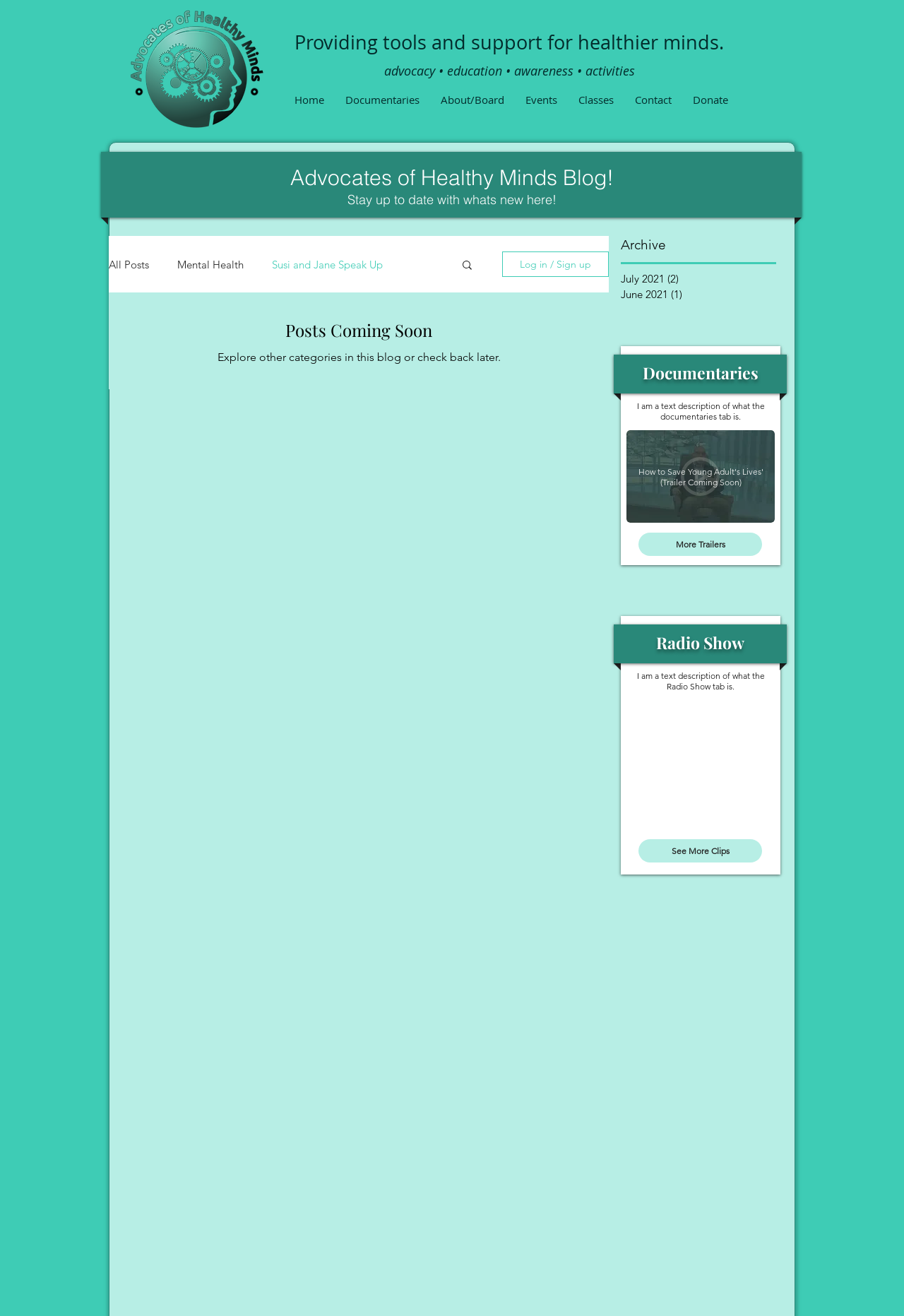Use a single word or phrase to answer the following:
What is the main purpose of this website?

Healthier minds